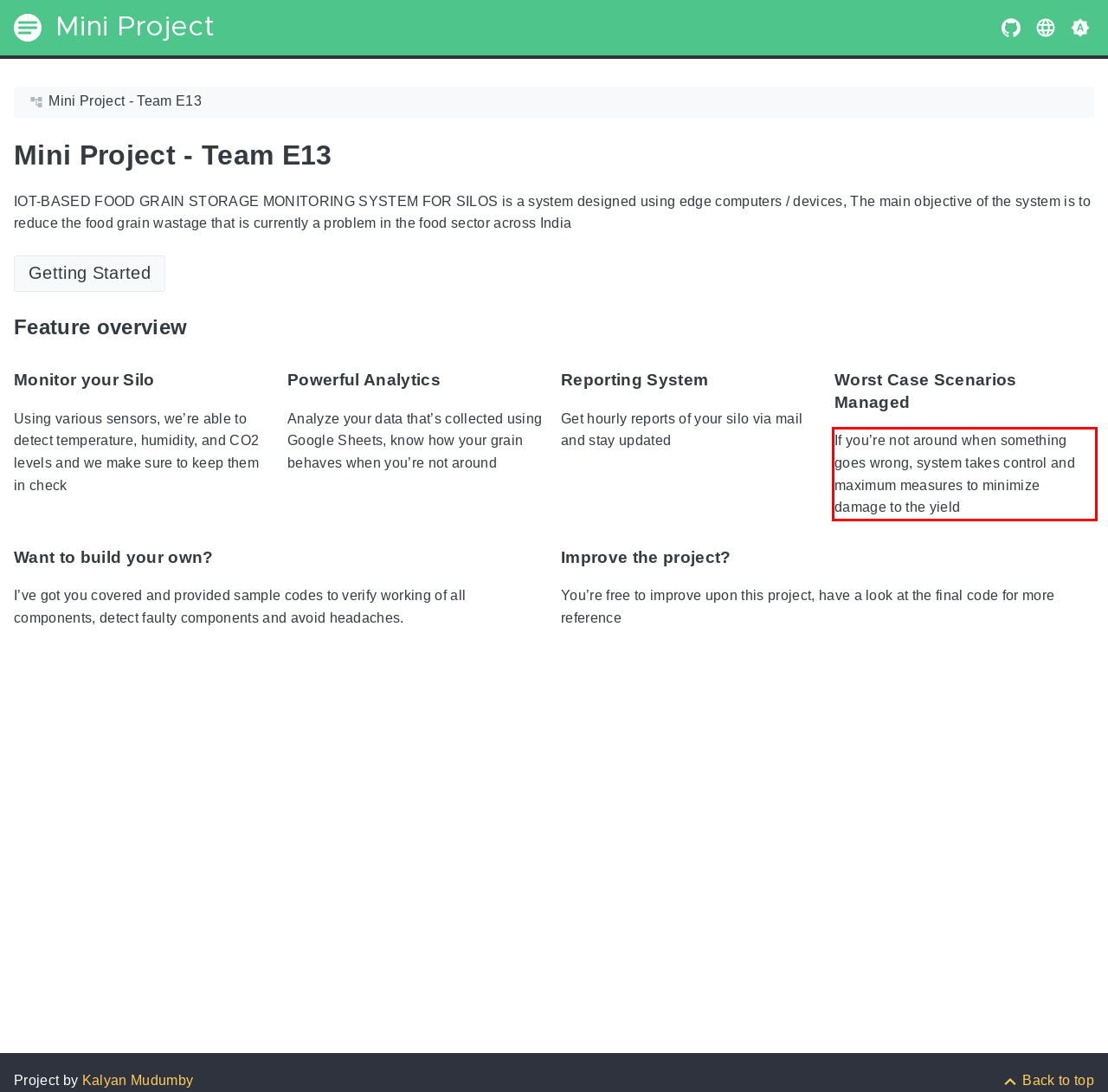You are provided with a screenshot of a webpage that includes a UI element enclosed in a red rectangle. Extract the text content inside this red rectangle.

If you’re not around when something goes wrong, system takes control and maximum measures to minimize damage to the yield